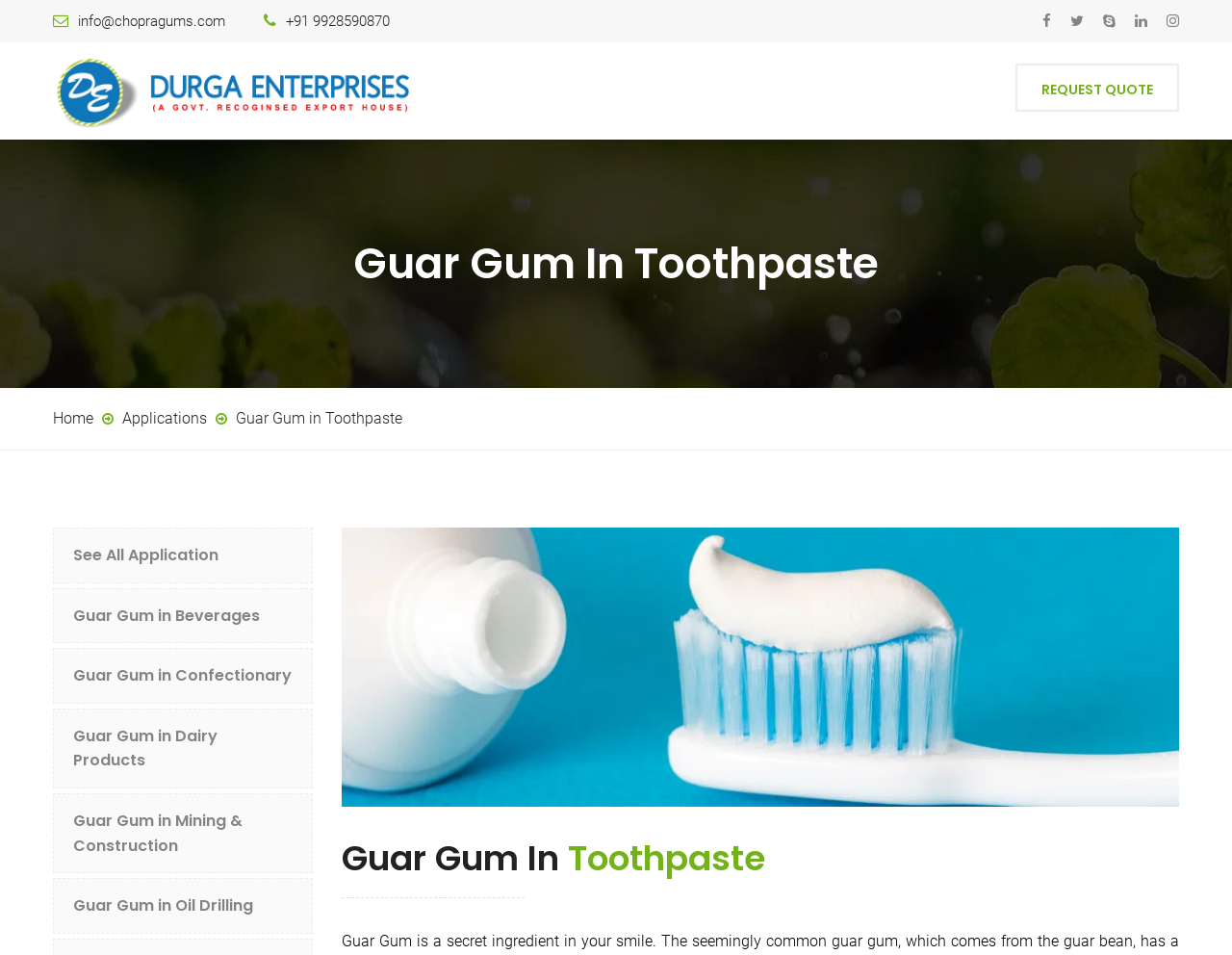Find the bounding box coordinates of the clickable area required to complete the following action: "Request a quote".

[0.824, 0.067, 0.957, 0.117]